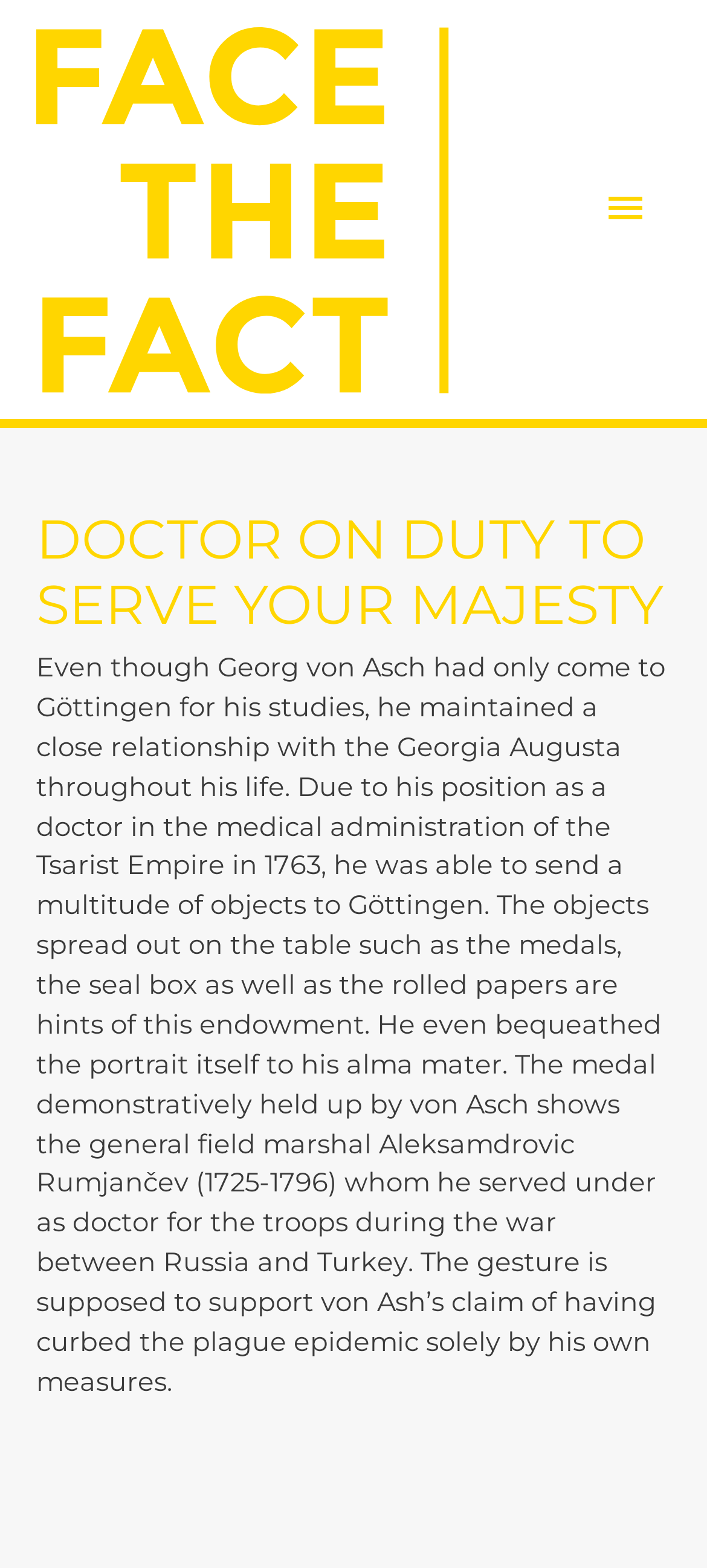Bounding box coordinates must be specified in the format (top-left x, top-left y, bottom-right x, bottom-right y). All values should be floating point numbers between 0 and 1. What are the bounding box coordinates of the UI element described as: alt="Face the Fact"

[0.051, 0.122, 0.764, 0.143]